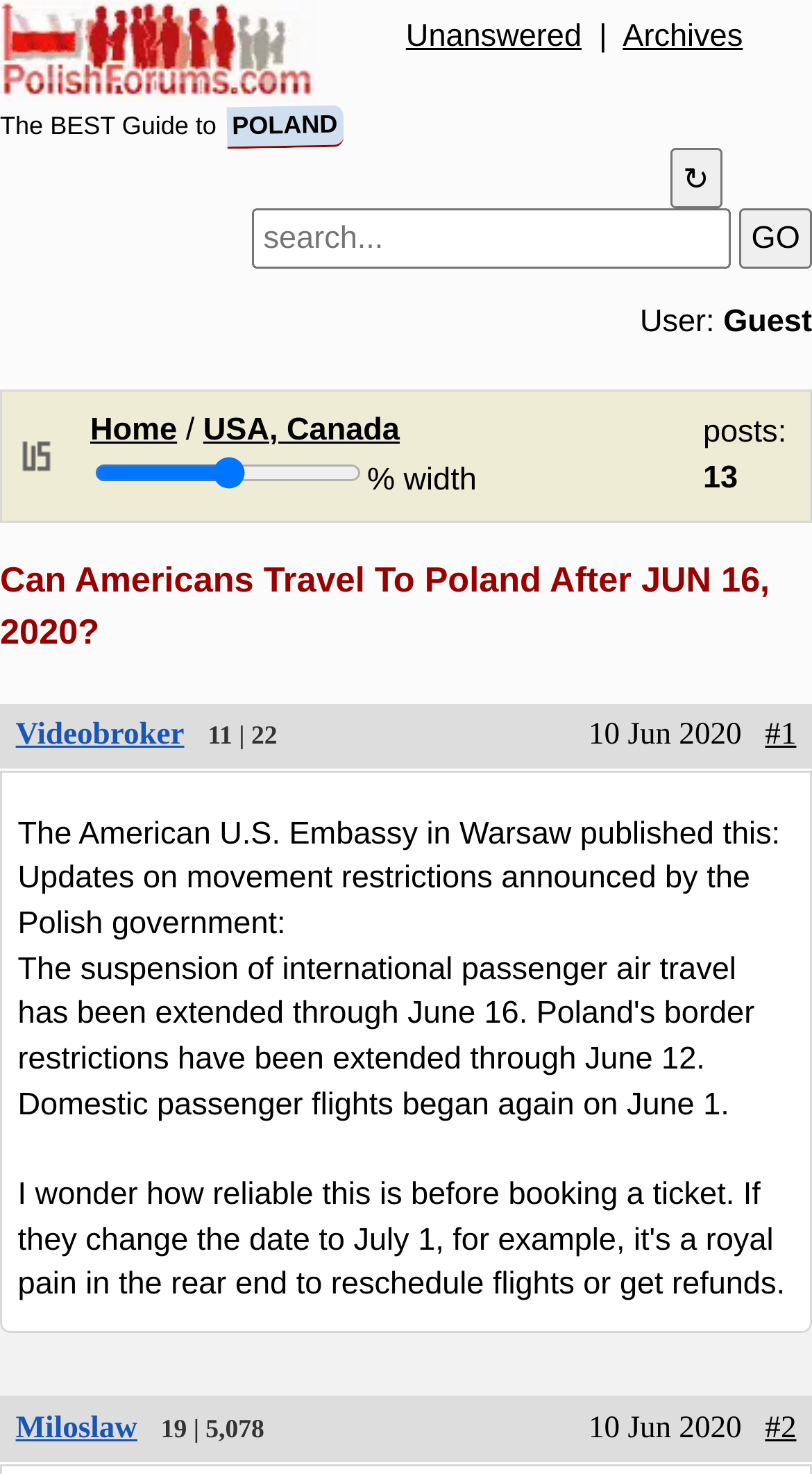How many threads are there in total?
Using the screenshot, give a one-word or short phrase answer.

30